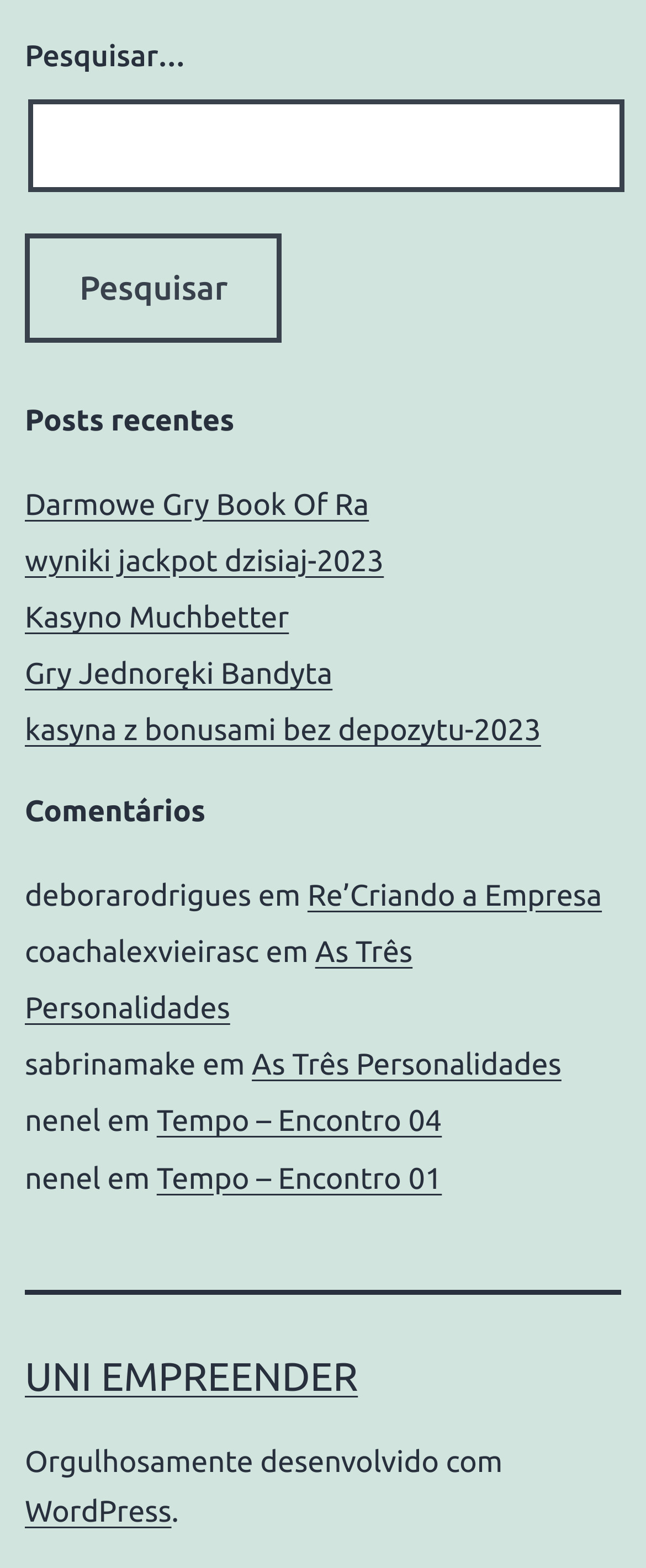Identify the coordinates of the bounding box for the element that must be clicked to accomplish the instruction: "Search for something".

[0.044, 0.063, 0.967, 0.123]